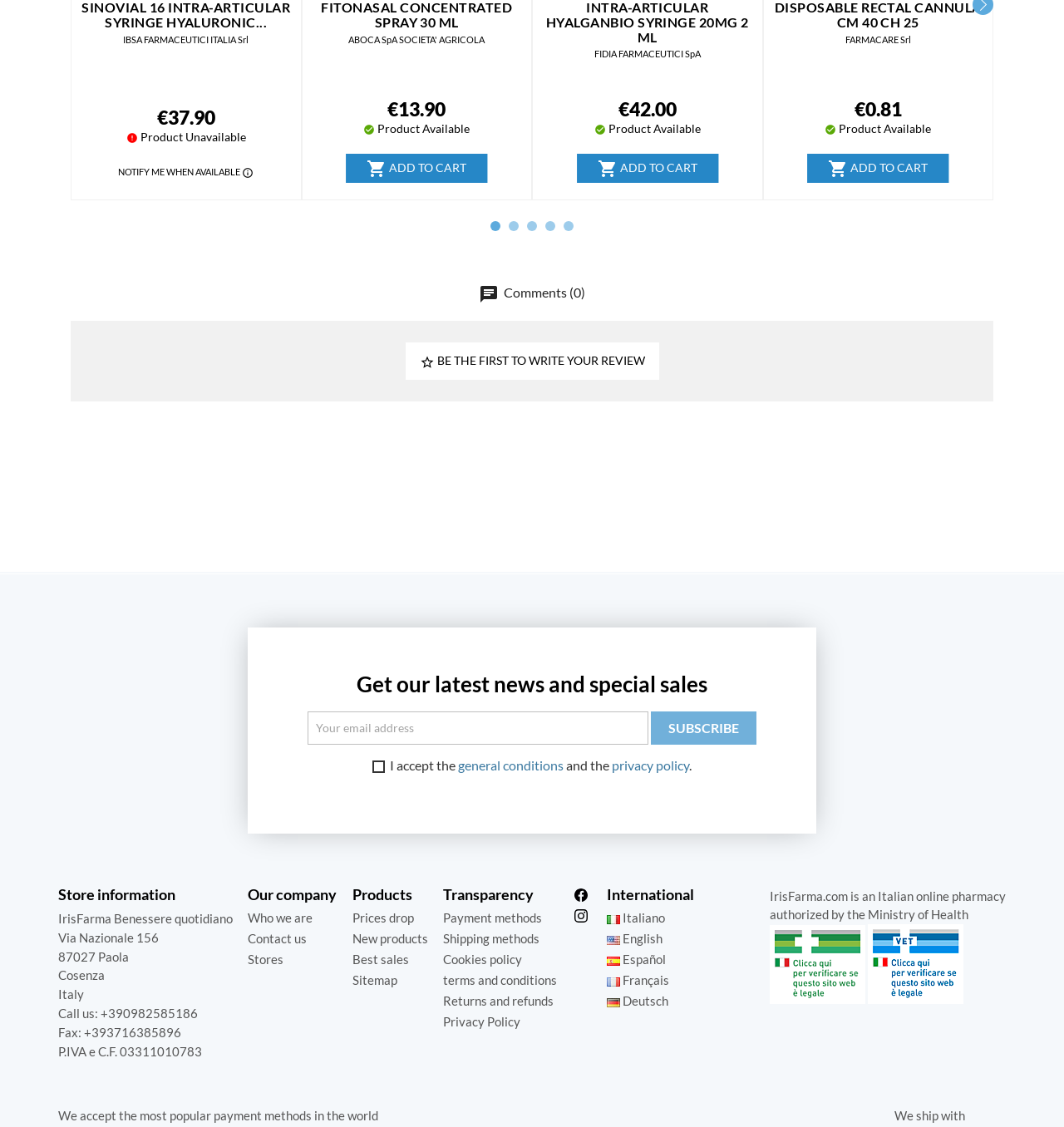What is the status of the FITONASAL CONCENTRATED SPRAY 30 ML product?
Please provide a single word or phrase as your answer based on the image.

Product Available